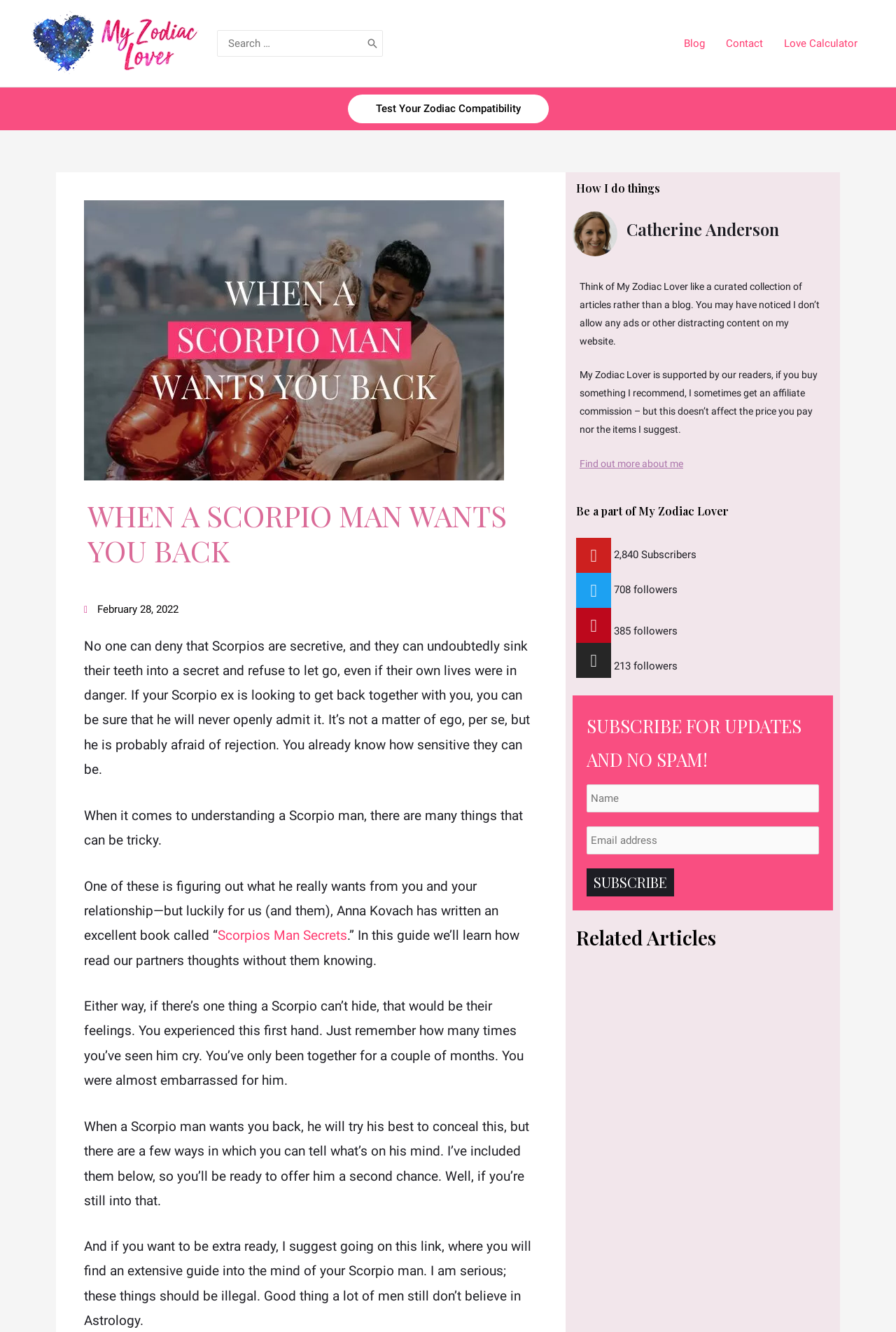How many subscribers does the YouTube channel have?
Could you please answer the question thoroughly and with as much detail as possible?

The number of subscribers can be found in the section 'Be a part of My Zodiac Lover' where there are links to social media platforms, and next to the YouTube link, it says '2,840 Subscribers'.